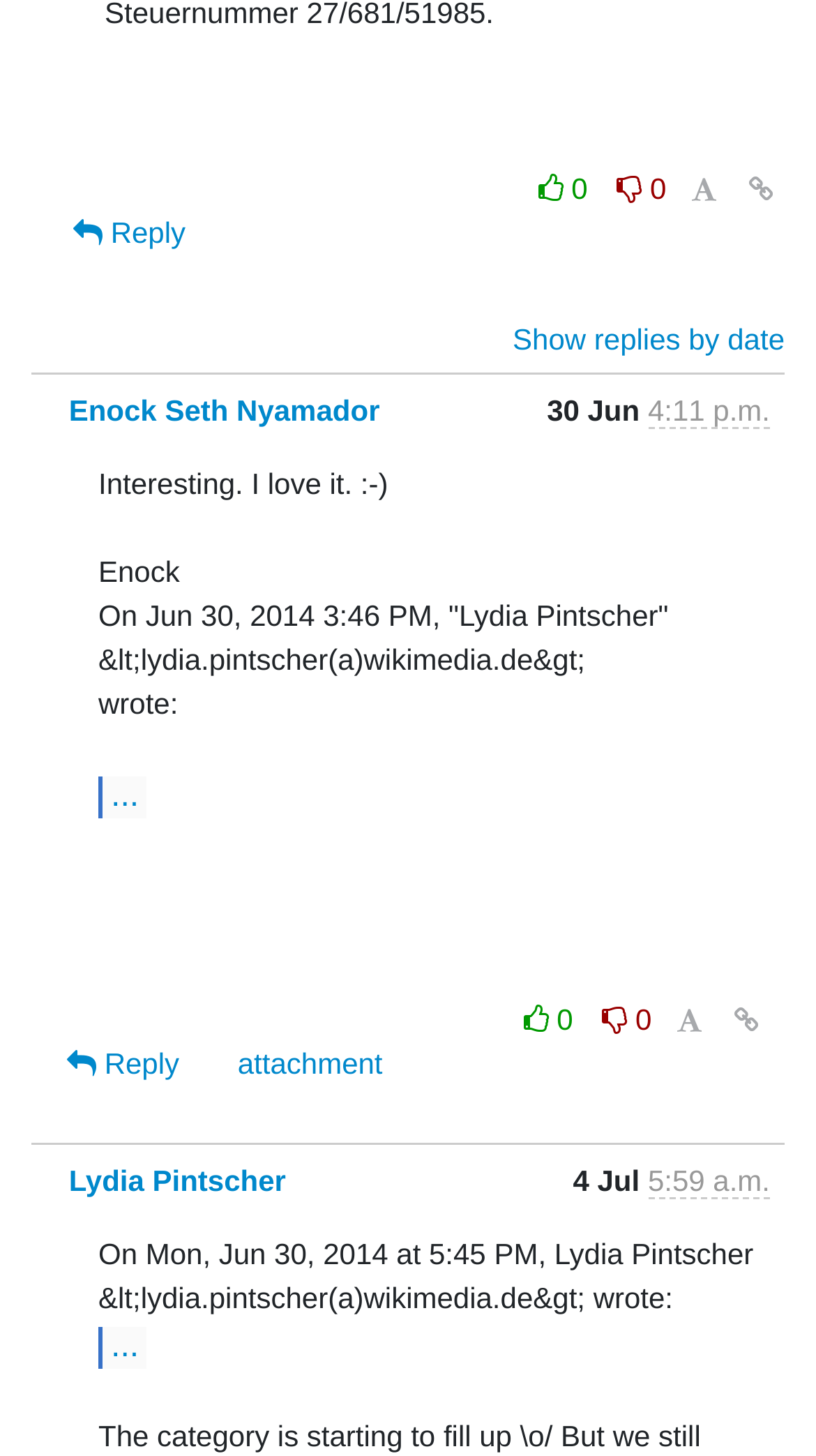Please find and report the bounding box coordinates of the element to click in order to perform the following action: "view June 2011". The coordinates should be expressed as four float numbers between 0 and 1, in the format [left, top, right, bottom].

None